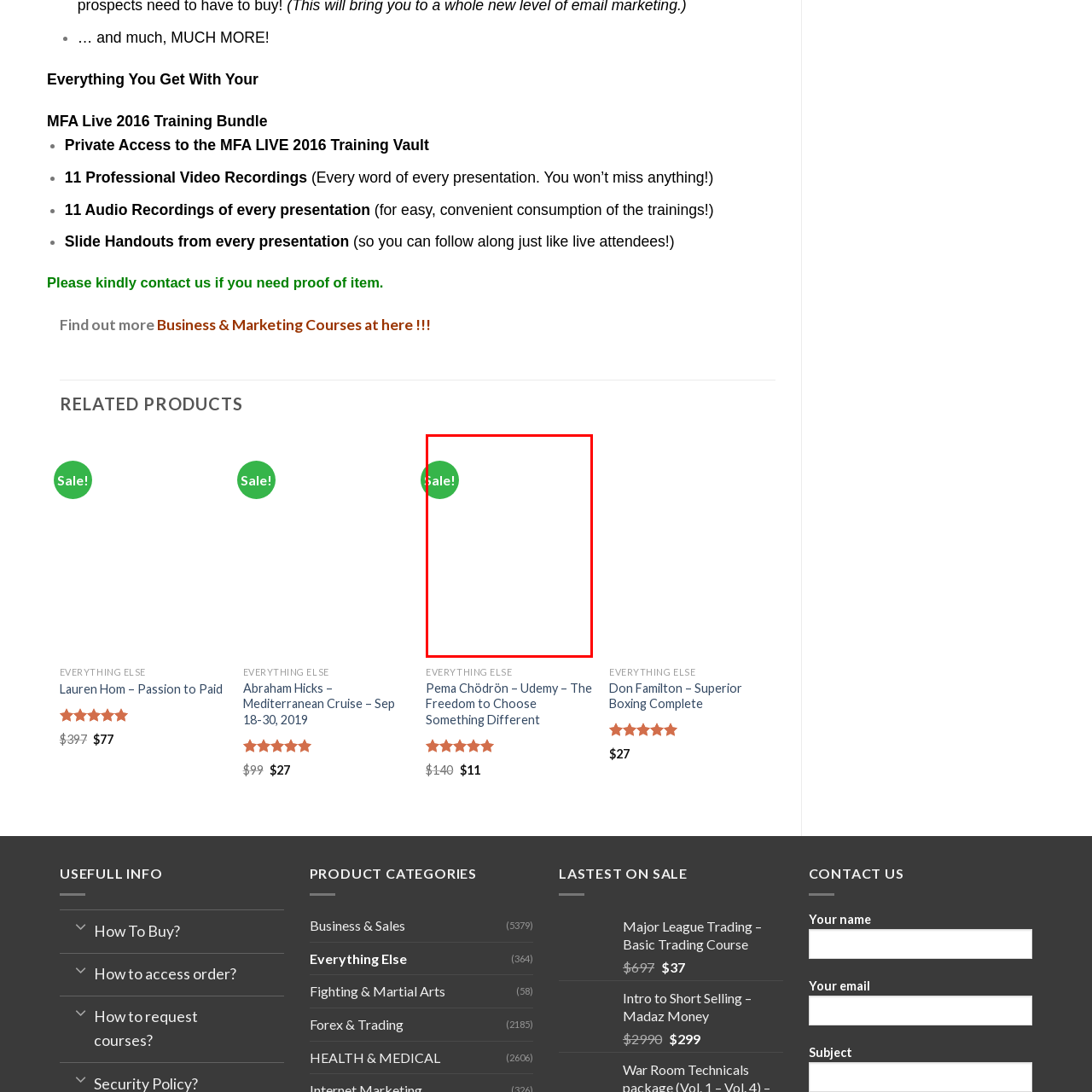Pay attention to the content inside the red bounding box and deliver a detailed answer to the following question based on the image's details: What is the purpose of the circular label?

The circular label is designed to be eye-catching, with its vibrant green color and clear message, in order to attract attention to a product or course being offered at a reduced price, likely as part of a marketing campaign aimed at consumers interested in learning opportunities.